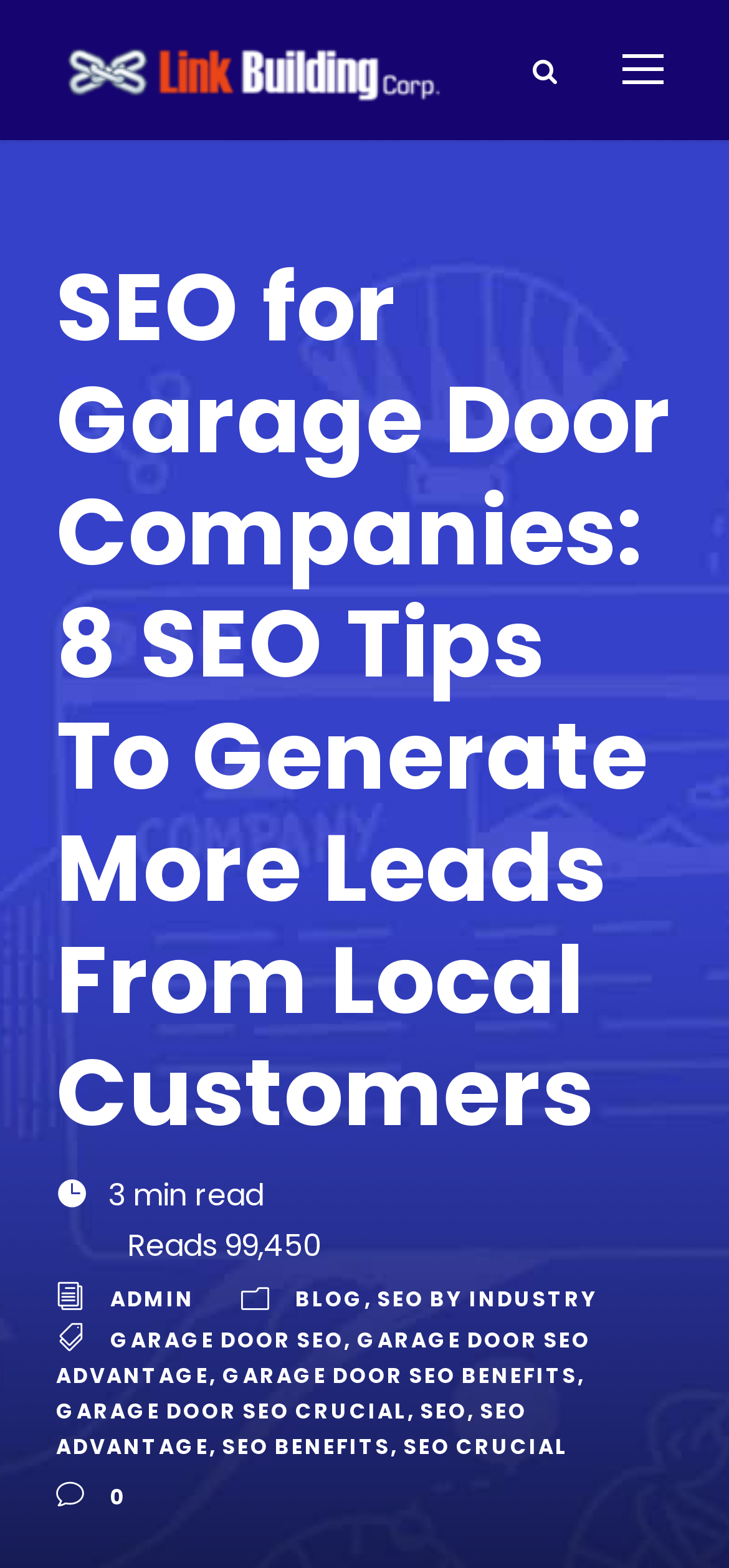Extract the bounding box coordinates of the UI element described by: "SEO". The coordinates should include four float numbers ranging from 0 to 1, e.g., [left, top, right, bottom].

[0.577, 0.89, 0.641, 0.909]